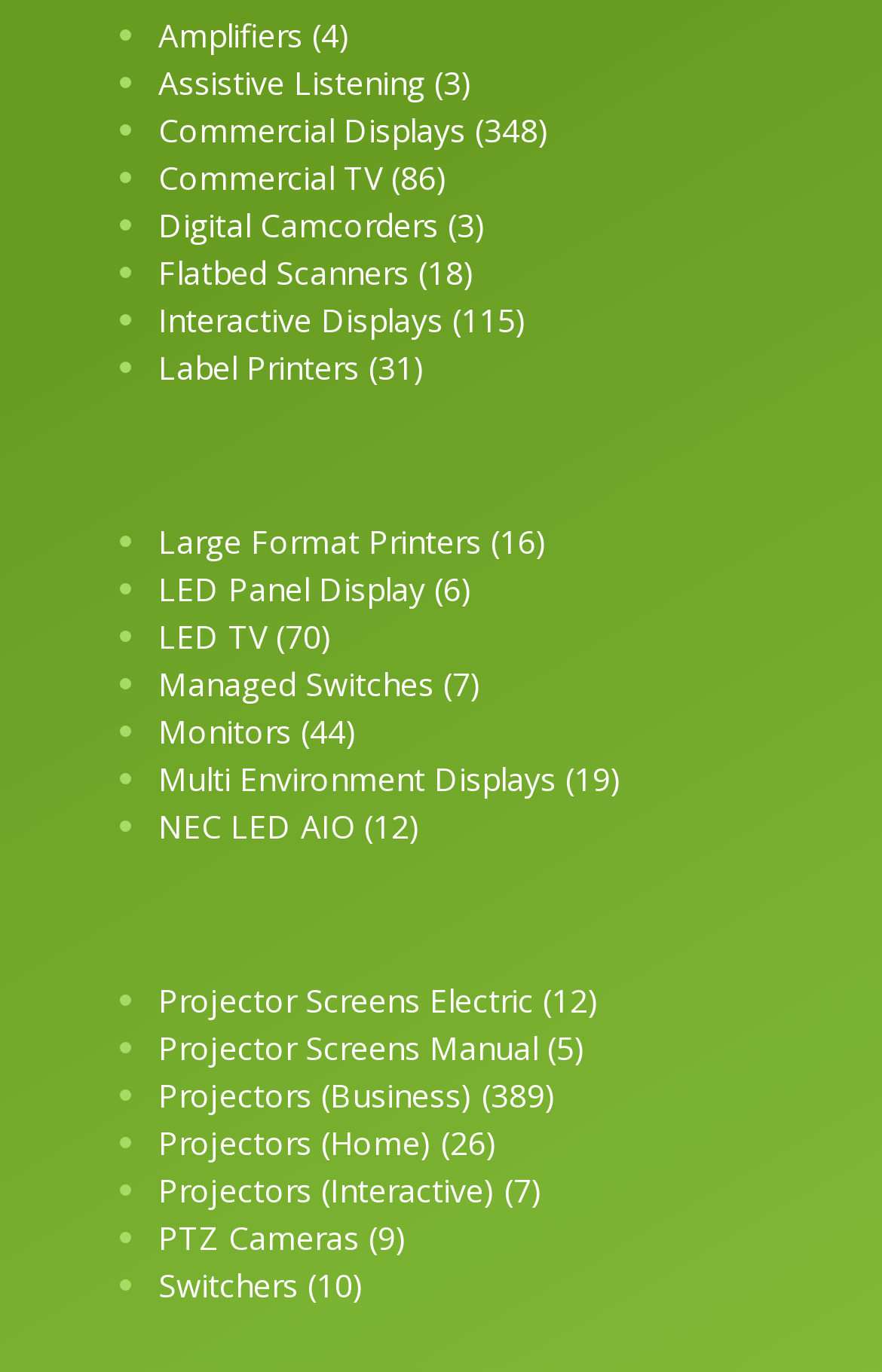How many label printers are available? Refer to the image and provide a one-word or short phrase answer.

31